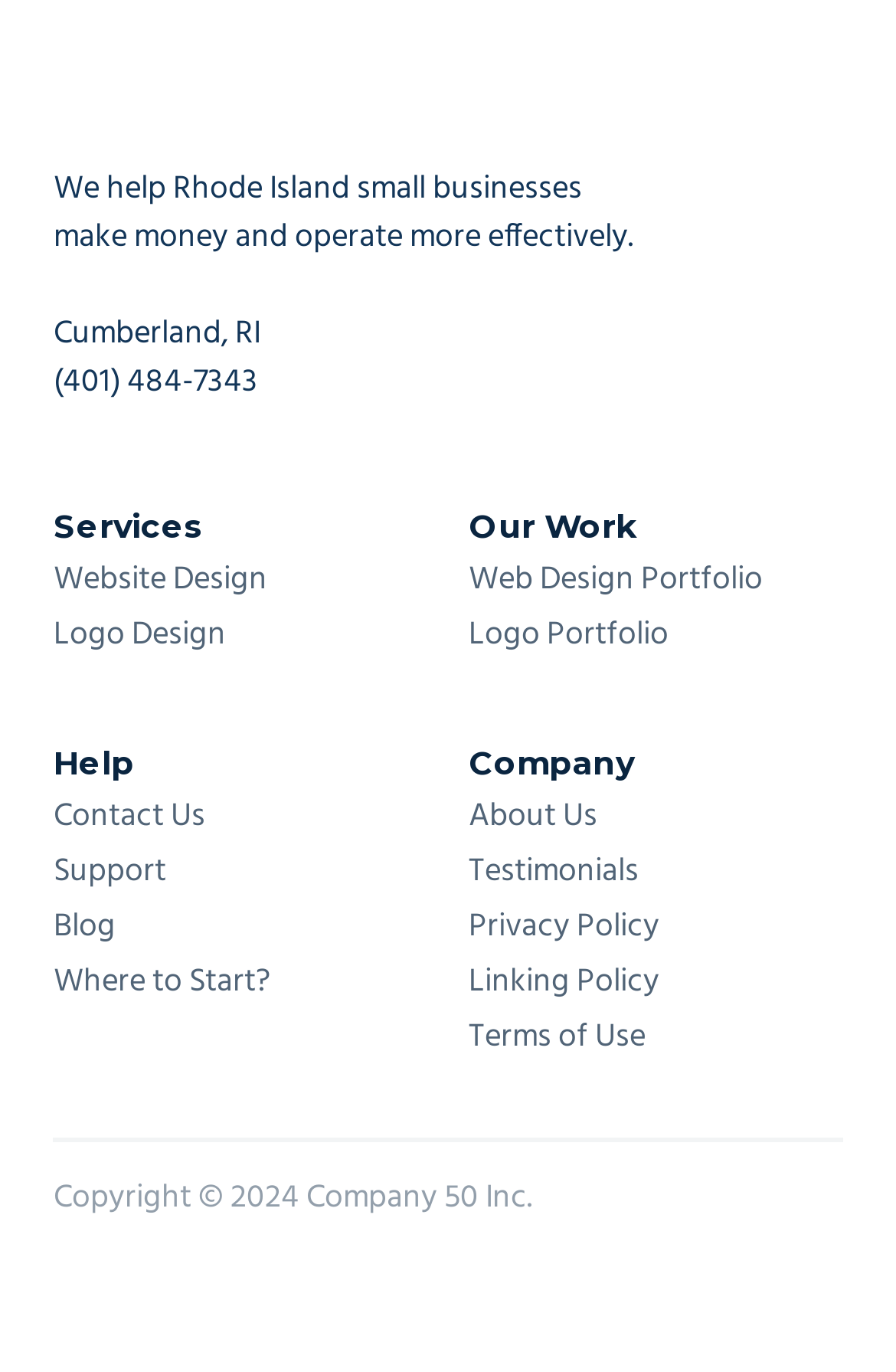Please identify the bounding box coordinates of where to click in order to follow the instruction: "Click the 'Website Design' link".

[0.042, 0.404, 0.495, 0.444]